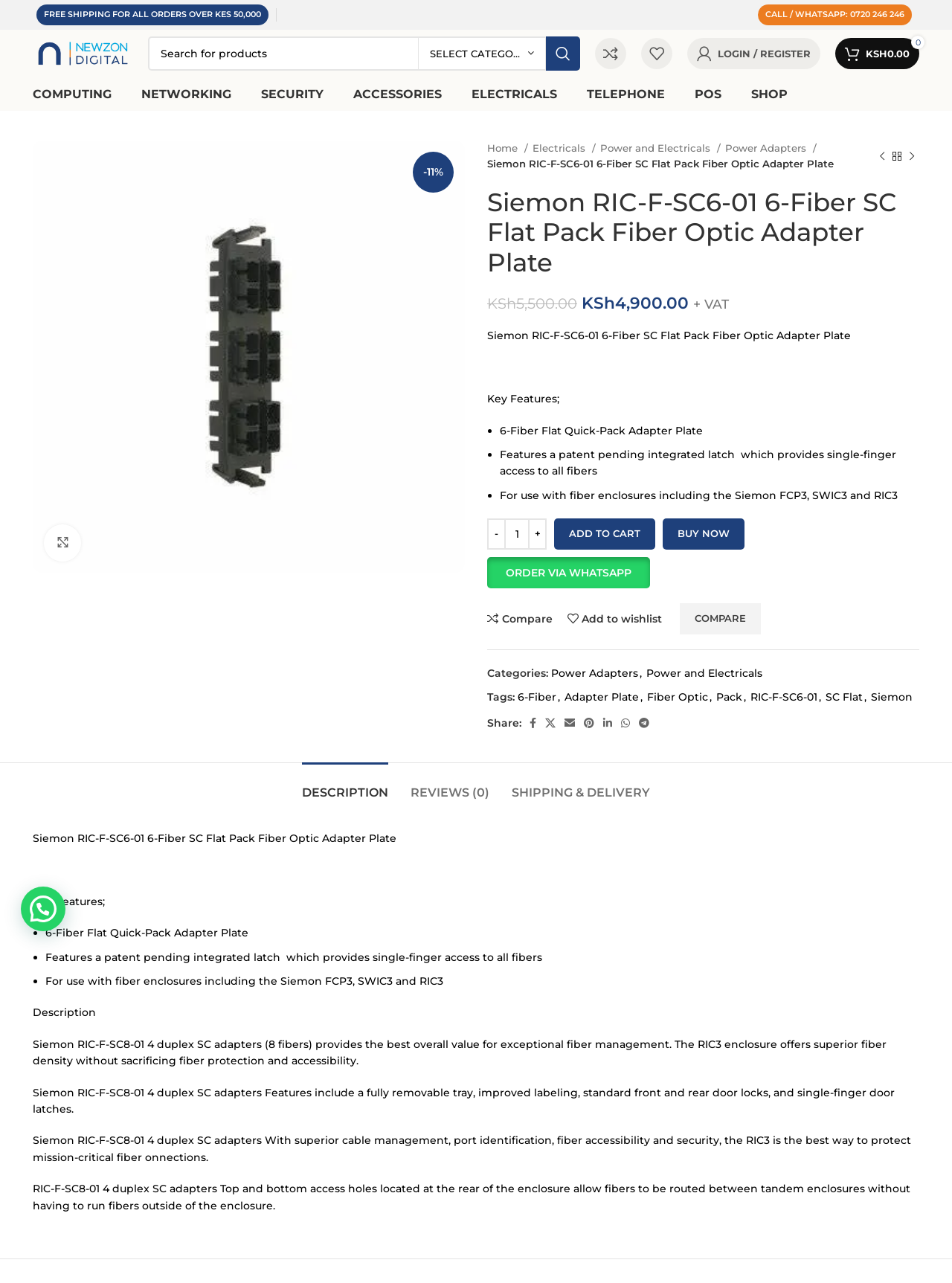Show the bounding box coordinates for the HTML element described as: "parent_node: Share: aria-label="X social link"".

[0.568, 0.556, 0.588, 0.571]